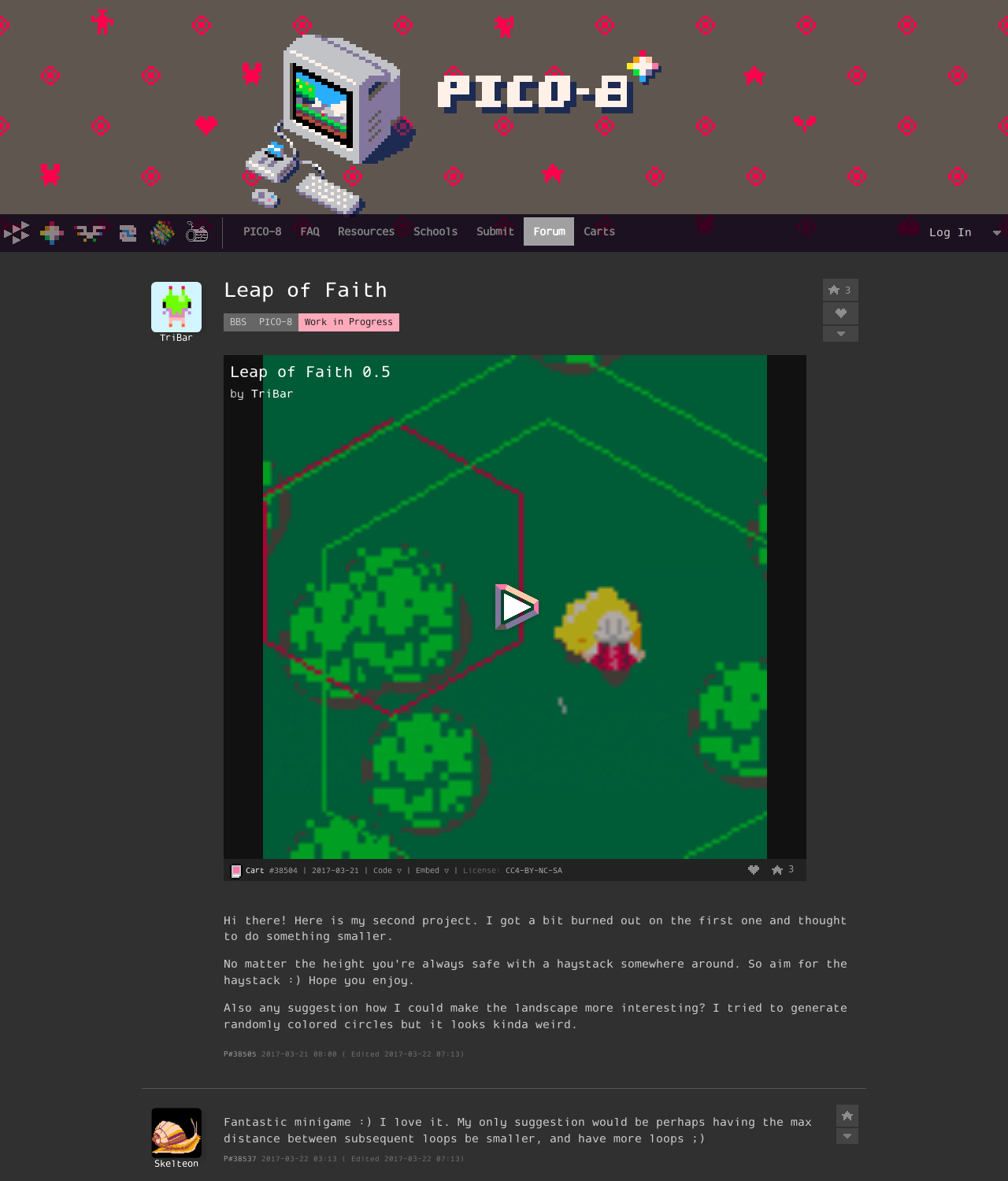Specify the bounding box coordinates of the element's region that should be clicked to achieve the following instruction: "Read more about Is Austin’s Winter Weather Causing Damage to Your Sprinkler System?". The bounding box coordinates consist of four float numbers between 0 and 1, in the format [left, top, right, bottom].

None